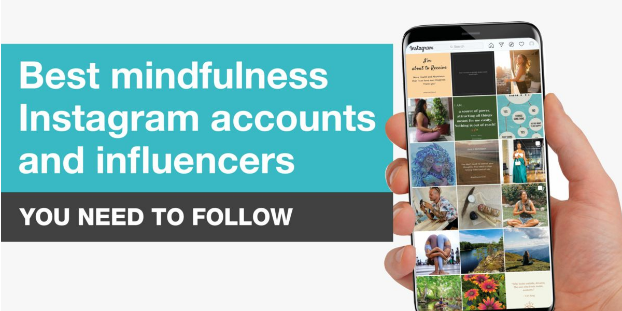Respond to the following query with just one word or a short phrase: 
What type of design is used in the graphic?

Modern and inviting